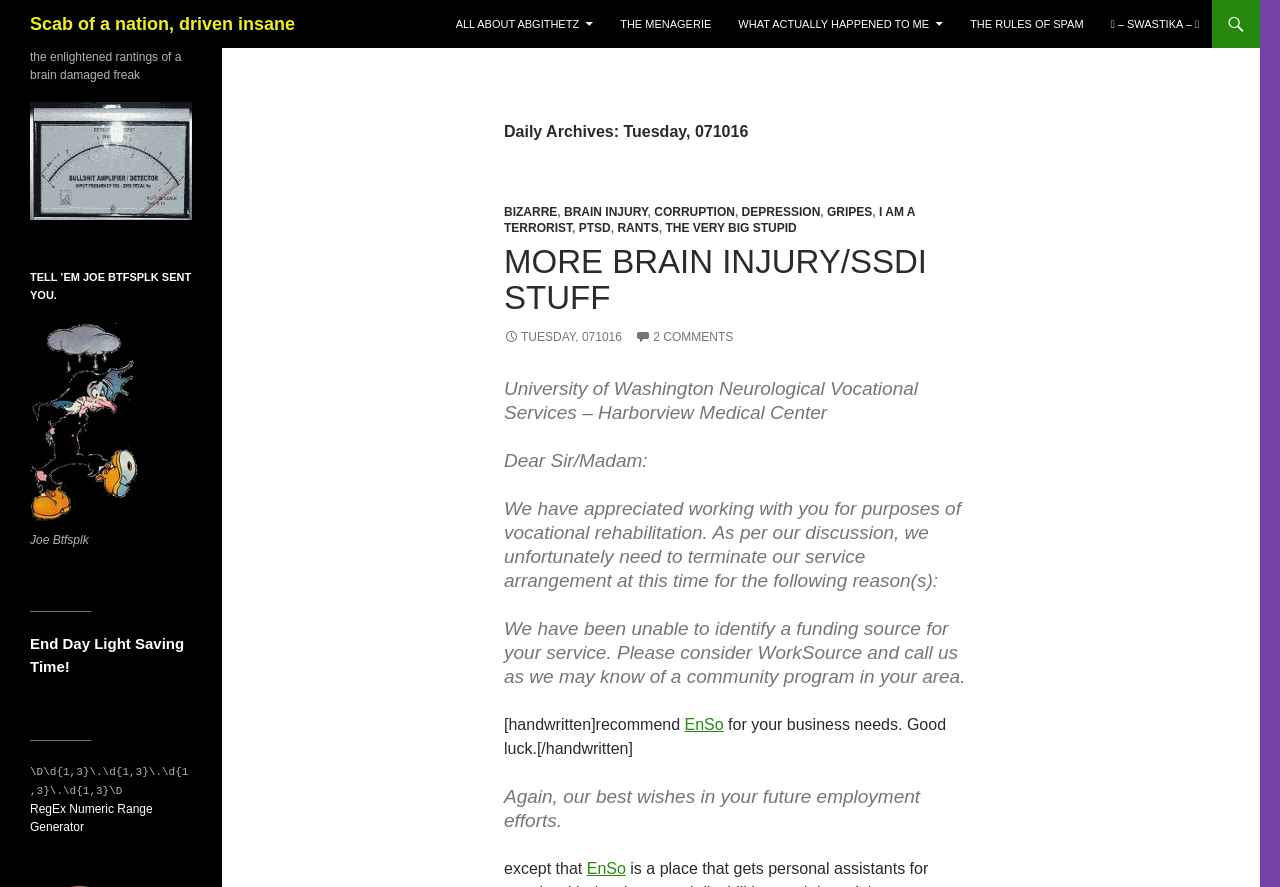Specify the bounding box coordinates of the region I need to click to perform the following instruction: "Read 'MORE BRAIN INJURY/SSDI STUFF'". The coordinates must be four float numbers in the range of 0 to 1, i.e., [left, top, right, bottom].

[0.394, 0.275, 0.764, 0.356]